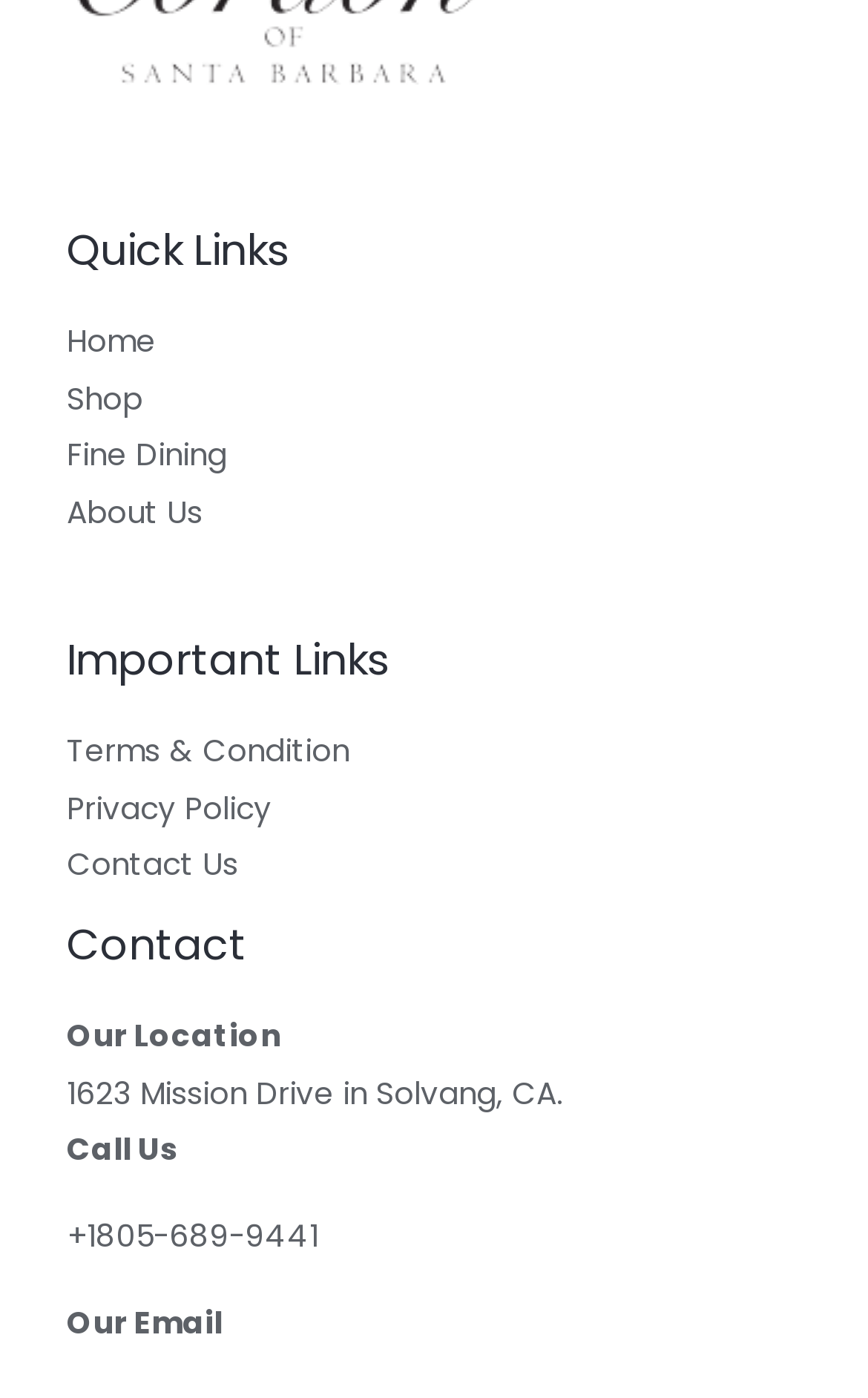Find the bounding box coordinates for the area you need to click to carry out the instruction: "call the restaurant". The coordinates should be four float numbers between 0 and 1, indicated as [left, top, right, bottom].

[0.077, 0.87, 0.367, 0.9]